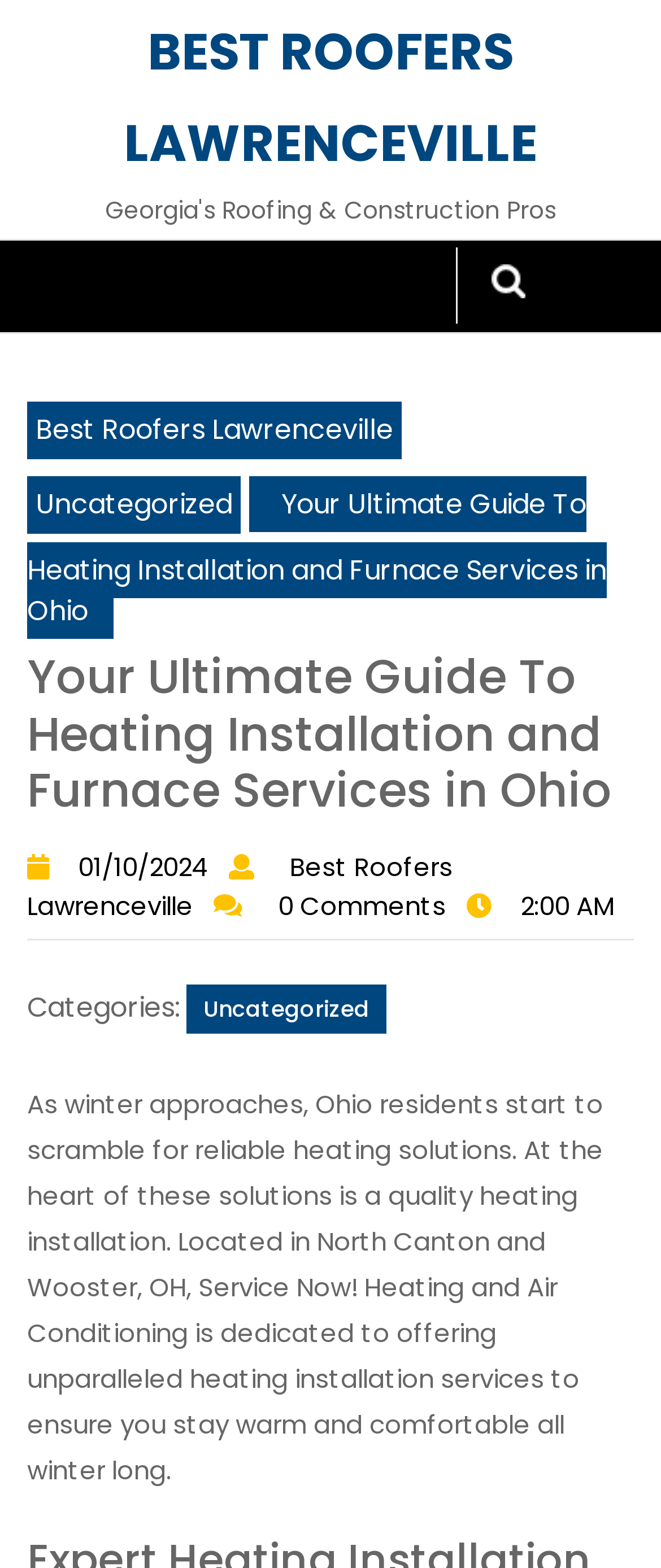Identify the bounding box coordinates for the element you need to click to achieve the following task: "Read the 'Your Ultimate Guide To Heating Installation and Furnace Services in Ohio' article". The coordinates must be four float values ranging from 0 to 1, formatted as [left, top, right, bottom].

[0.041, 0.309, 0.918, 0.402]